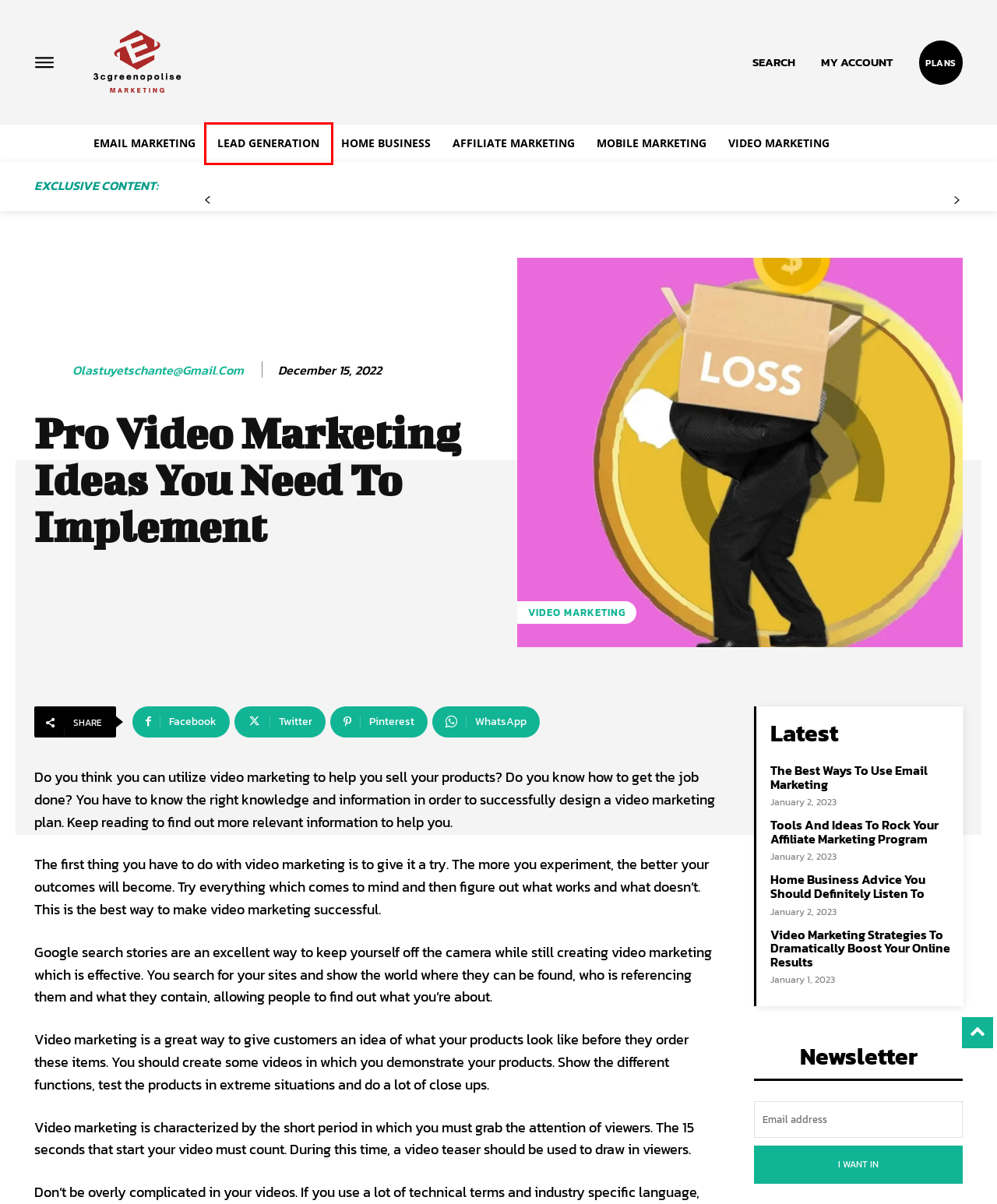View the screenshot of the webpage containing a red bounding box around a UI element. Select the most fitting webpage description for the new page shown after the element in the red bounding box is clicked. Here are the candidates:
A. The Best Ways To Use Email Marketing | 3cgreenopolise.com
B. Lead Generation | 3cgreenopolise.com
C. Tools And Ideas To Rock Your Affiliate Marketing Program | 3cgreenopolise.com
D. Video Marketing Strategies To Dramatically Boost Your Online Results | 3cgreenopolise.com
E. Video Marketing | 3cgreenopolise.com
F. Home Business Advice You Should Definitely Listen To | 3cgreenopolise.com
G. 3cgreenopolise.com
H. Email Marketing | 3cgreenopolise.com

B